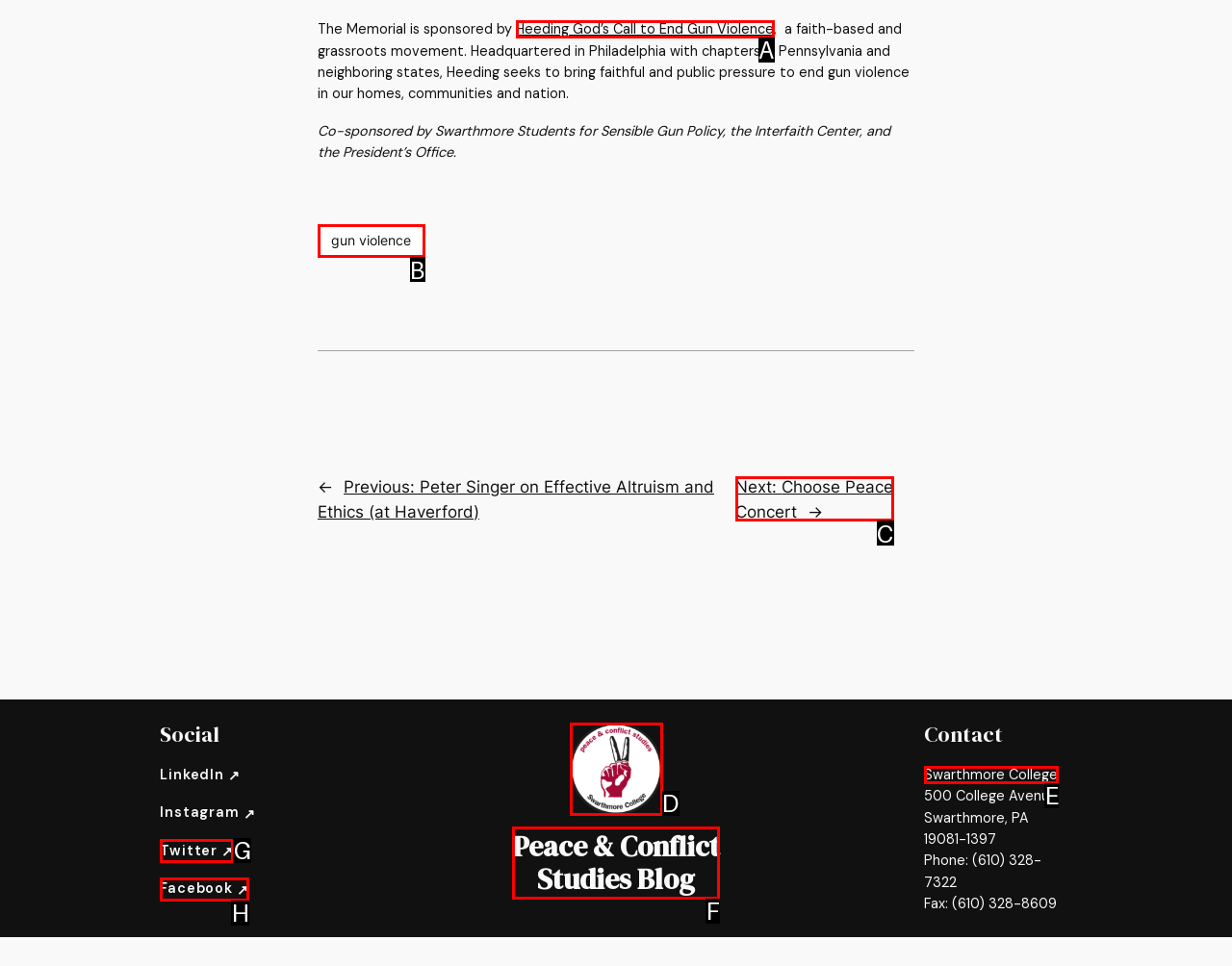Select the letter of the UI element you need to click to complete this task: Check the contact information.

E